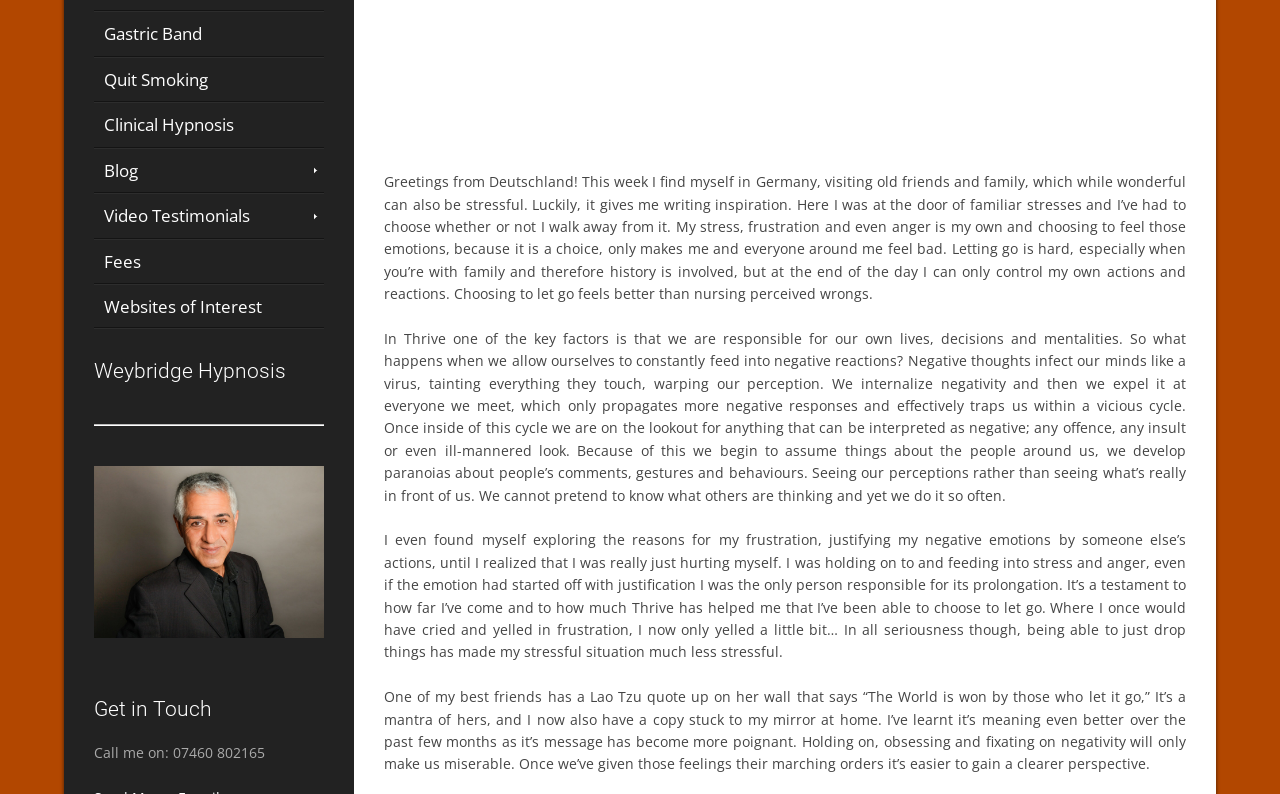Please specify the bounding box coordinates in the format (top-left x, top-left y, bottom-right x, bottom-right y), with all values as floating point numbers between 0 and 1. Identify the bounding box of the UI element described by: Video Testimonials

[0.073, 0.244, 0.253, 0.299]